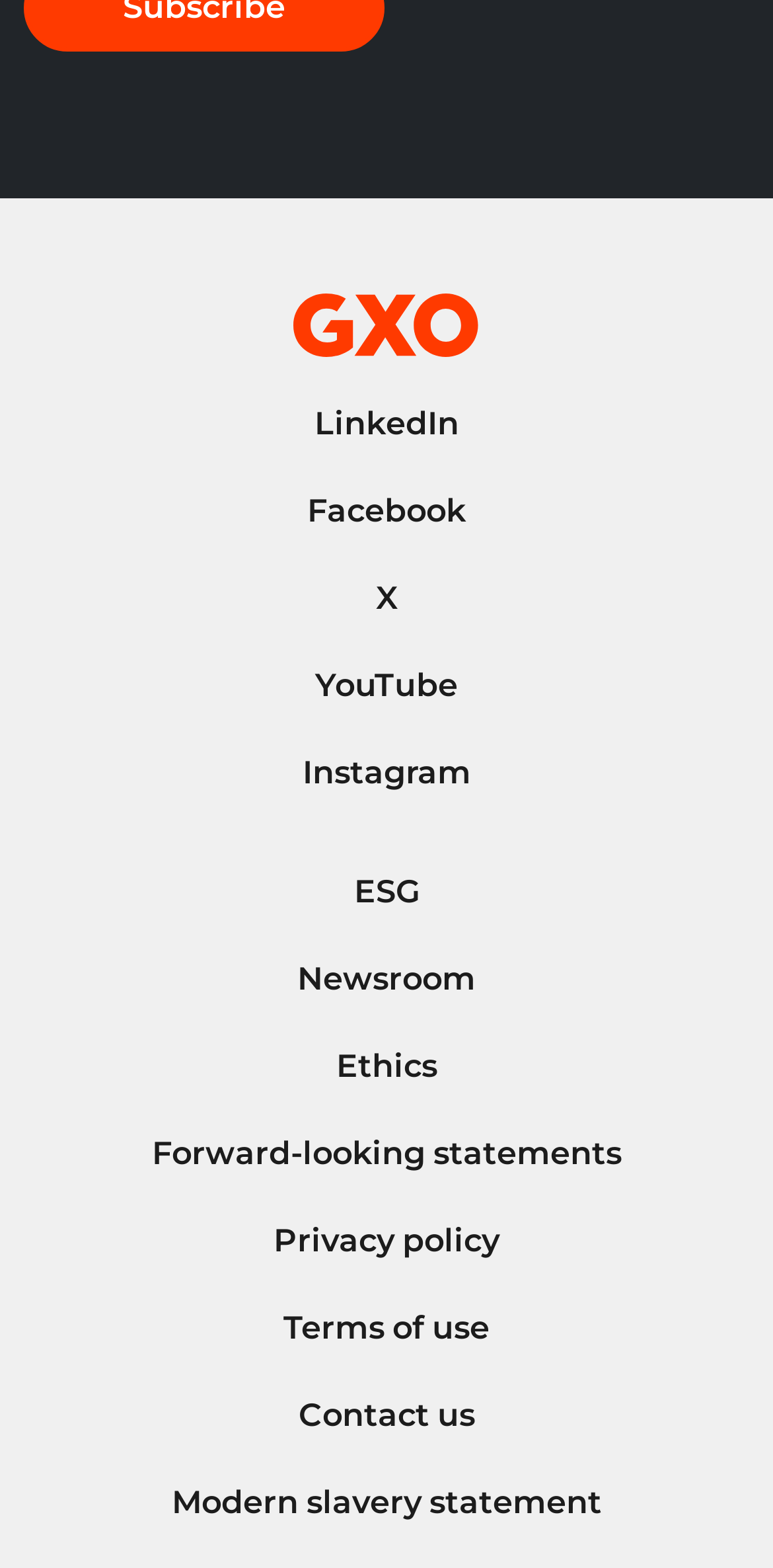How many social media links are present?
Your answer should be a single word or phrase derived from the screenshot.

5